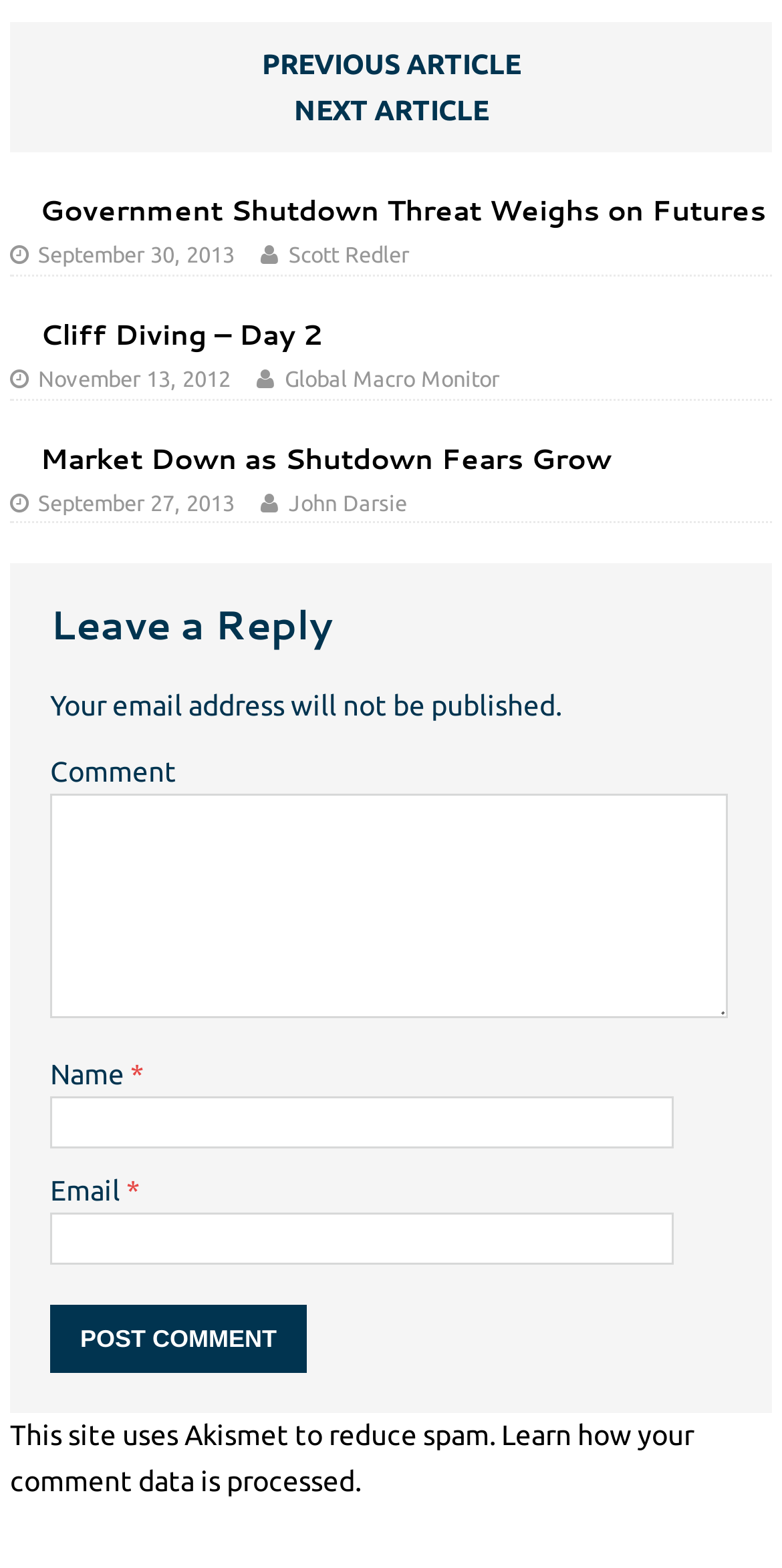Given the following UI element description: "Next article", find the bounding box coordinates in the webpage screenshot.

[0.376, 0.06, 0.624, 0.08]